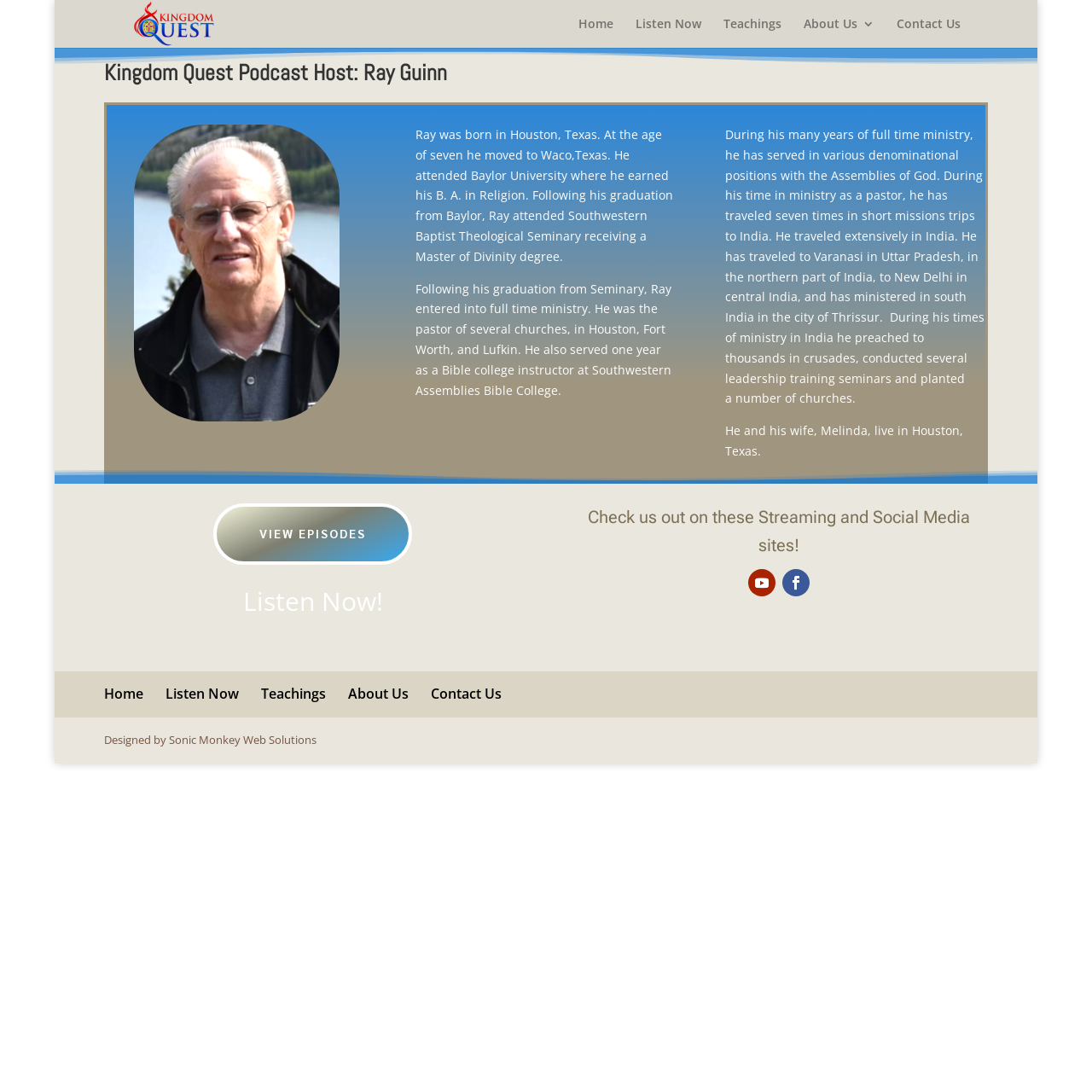Please answer the following query using a single word or phrase: 
What is Ray Guinn's occupation?

Pastor